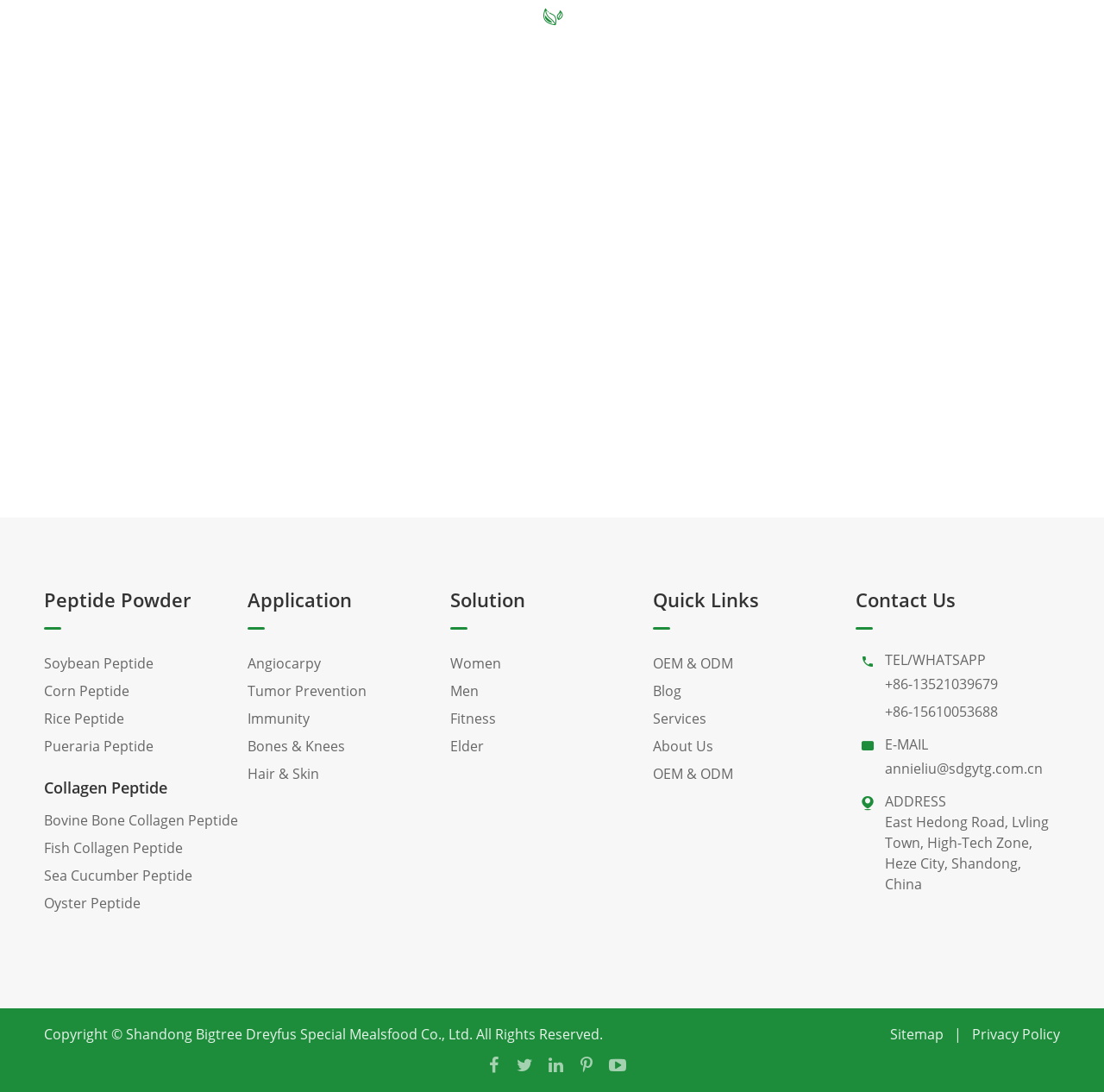What are the types of peptides offered by the company?
Answer the question with a thorough and detailed explanation.

The types of peptides offered by the company can be found by looking at the links on the webpage, which include Soybean Peptide, Corn Peptide, Rice Peptide, and more.